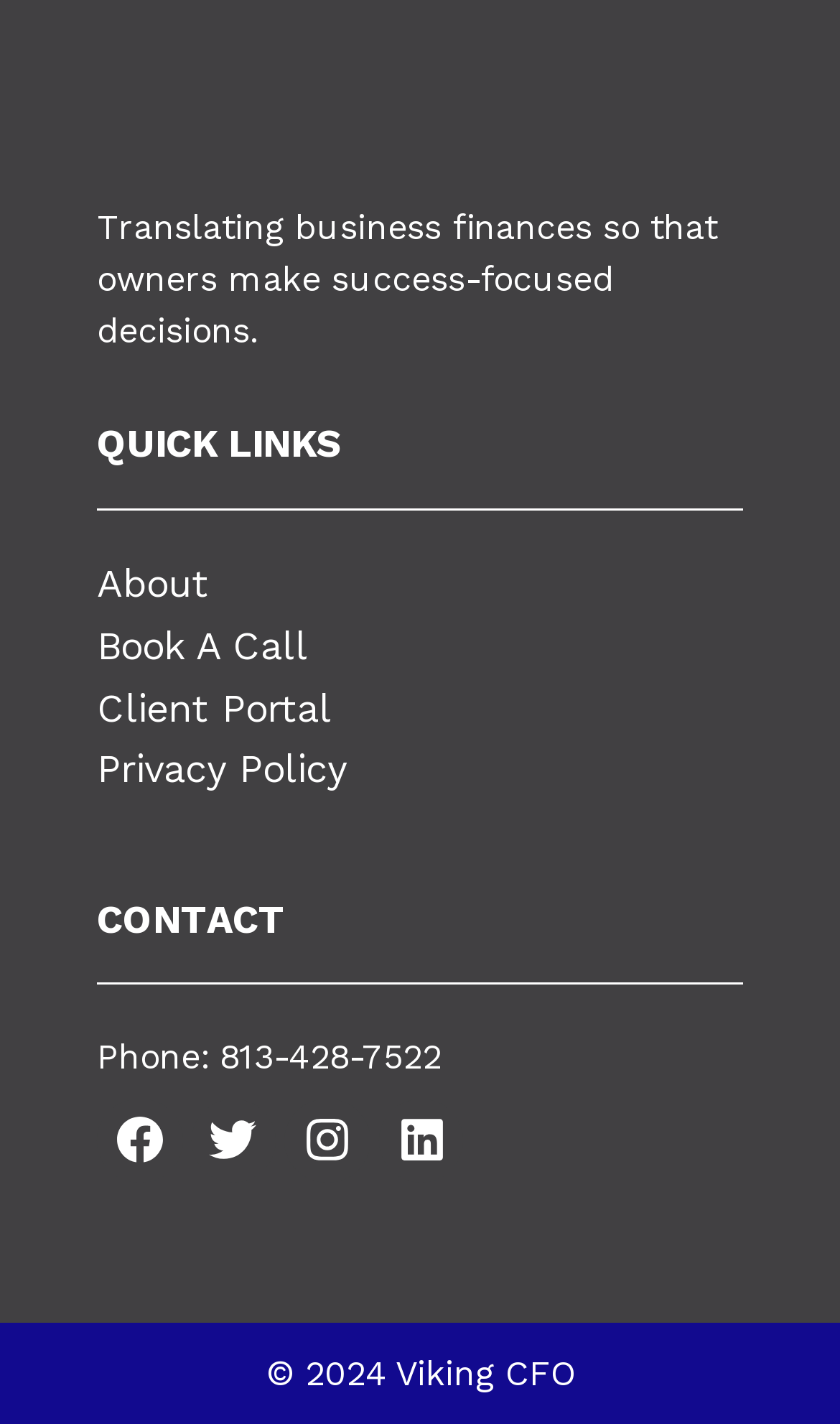Respond to the question below with a single word or phrase: What is the company name?

Viking CFO